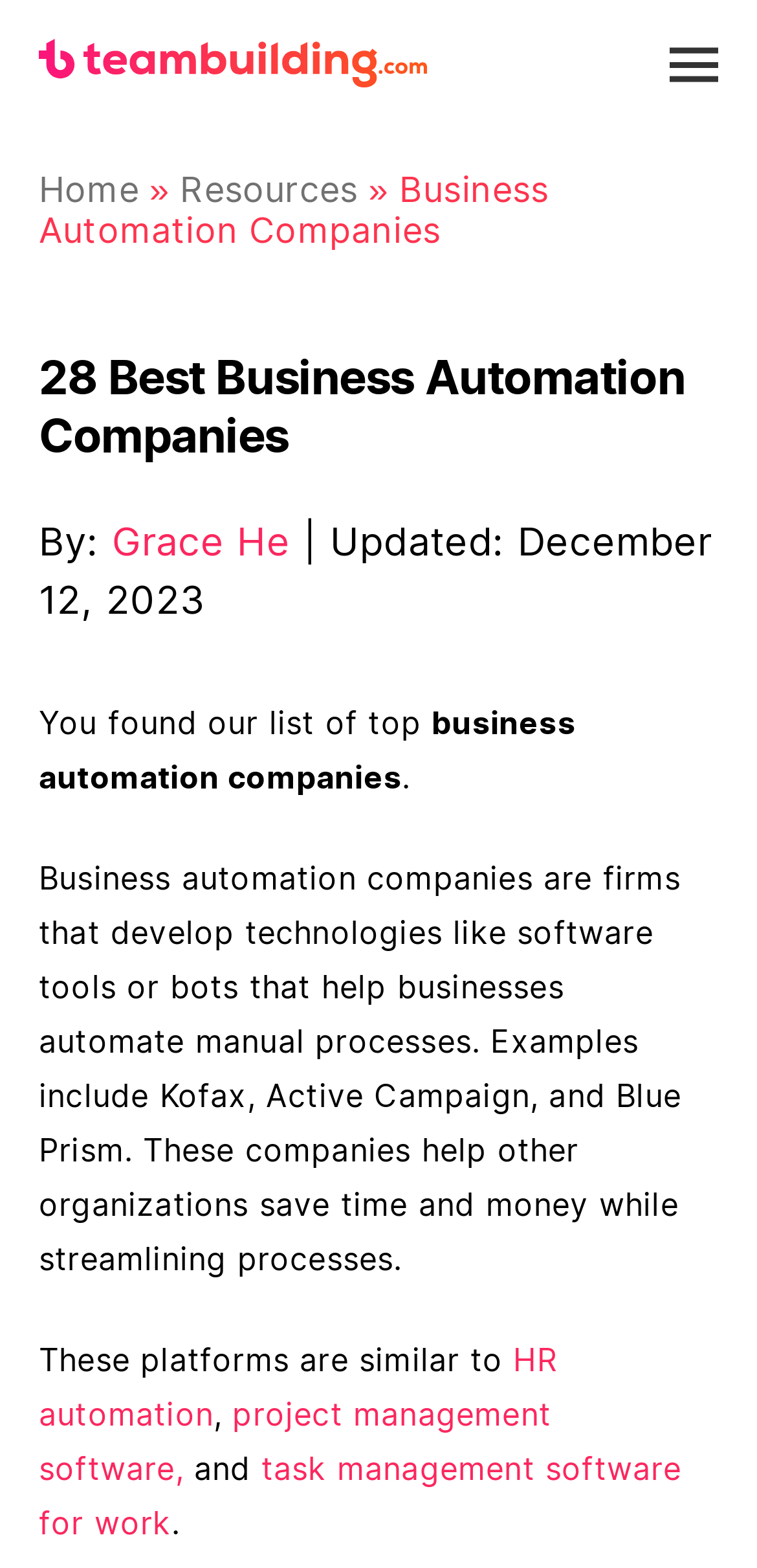Bounding box coordinates are given in the format (top-left x, top-left y, bottom-right x, bottom-right y). All values should be floating point numbers between 0 and 1. Provide the bounding box coordinate for the UI element described as: Toggle navigation

[0.885, 0.021, 0.949, 0.058]